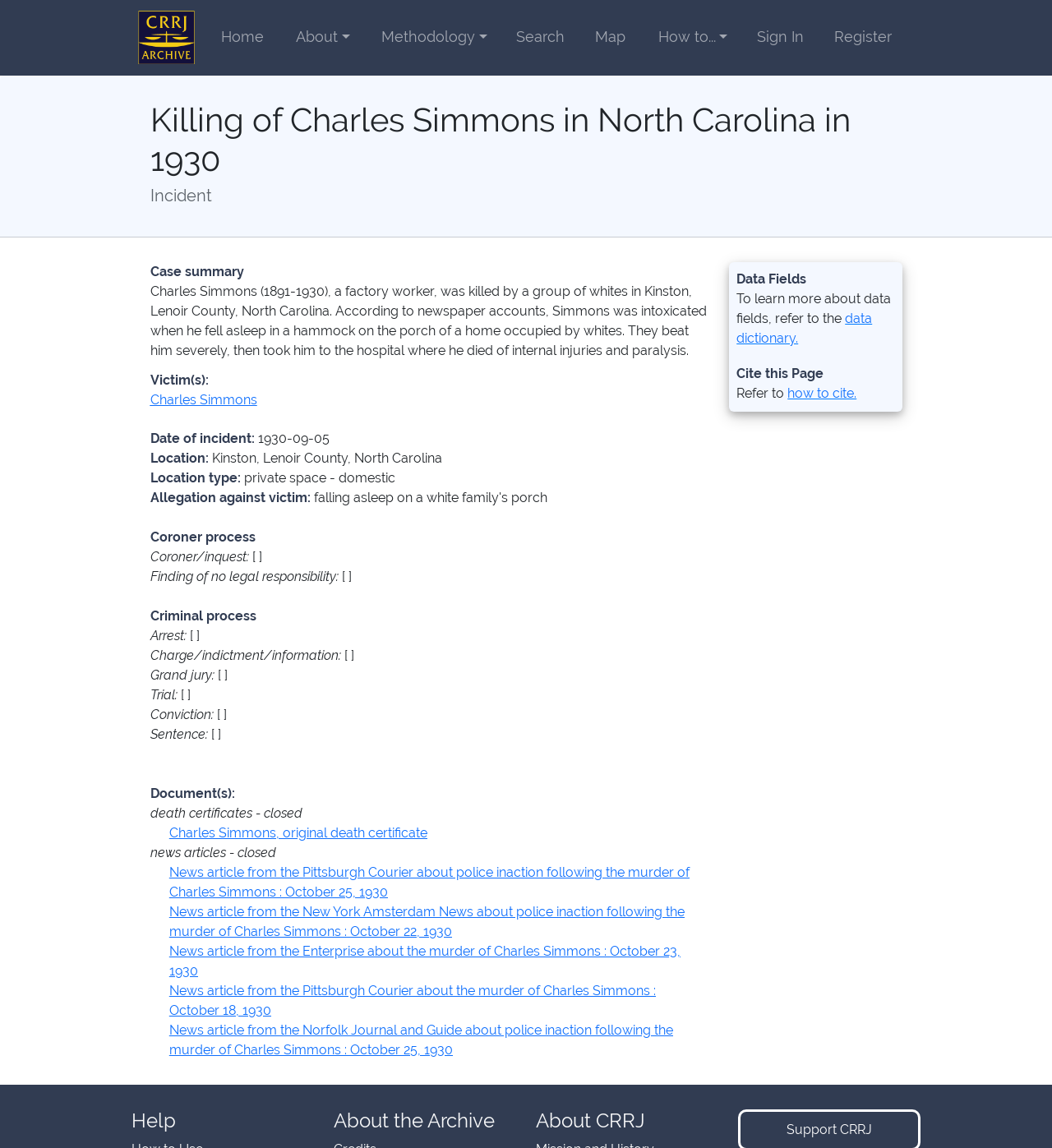Using the information in the image, could you please answer the following question in detail:
How many news articles are related to the incident?

The answer can be found by counting the number of news article links provided, which are 5 in total, including 'News article from the Pittsburgh Courier about police inaction following the murder of Charles Simmons : October 25, 1930', 'News article from the New York Amsterdam News about police inaction following the murder of Charles Simmons : October 22, 1930', and so on.